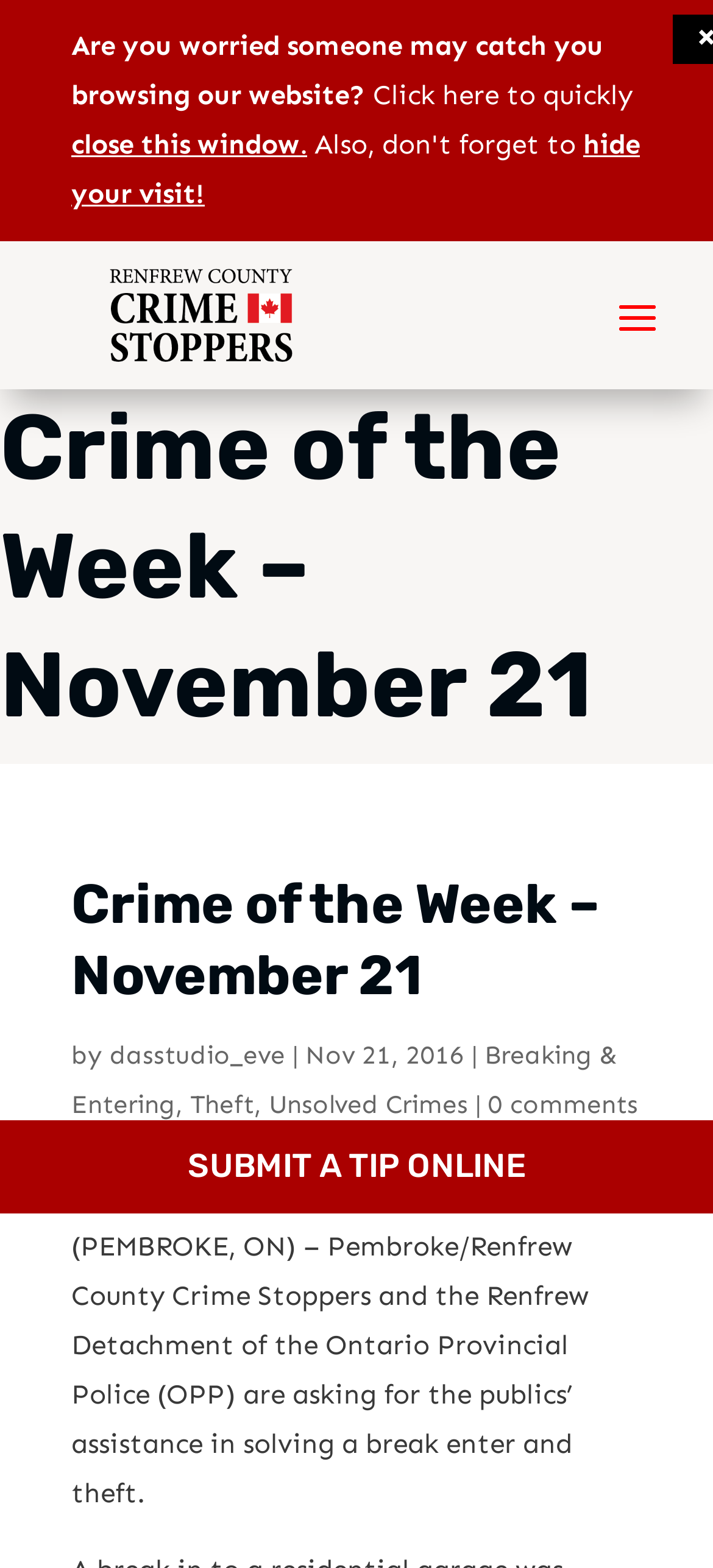What is the purpose of the 'SUBMIT A TIP ONLINE' button? Analyze the screenshot and reply with just one word or a short phrase.

To submit a tip online